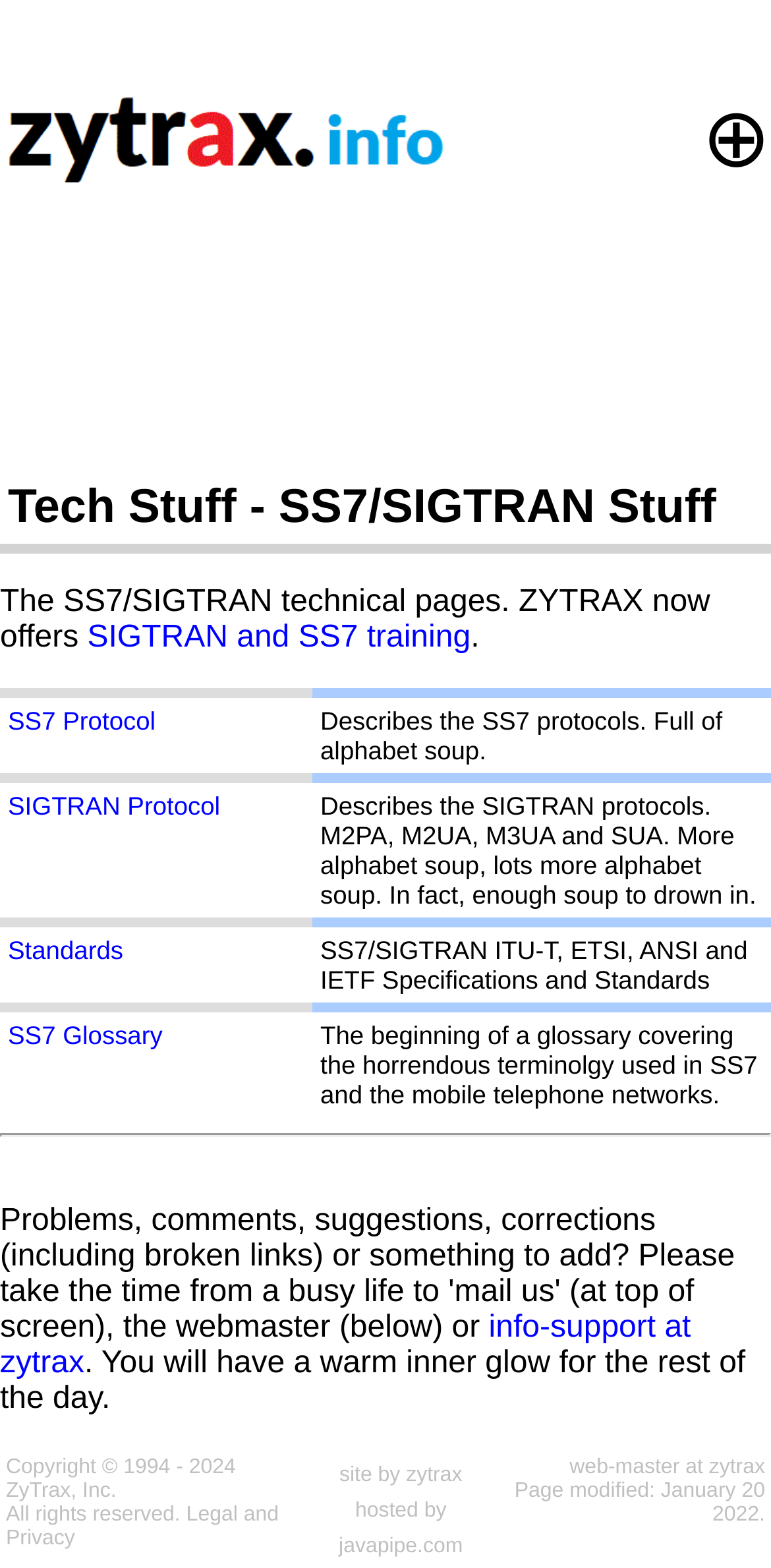Identify the bounding box coordinates of the HTML element based on this description: "SIGTRAN and SS7 training".

[0.113, 0.396, 0.61, 0.417]